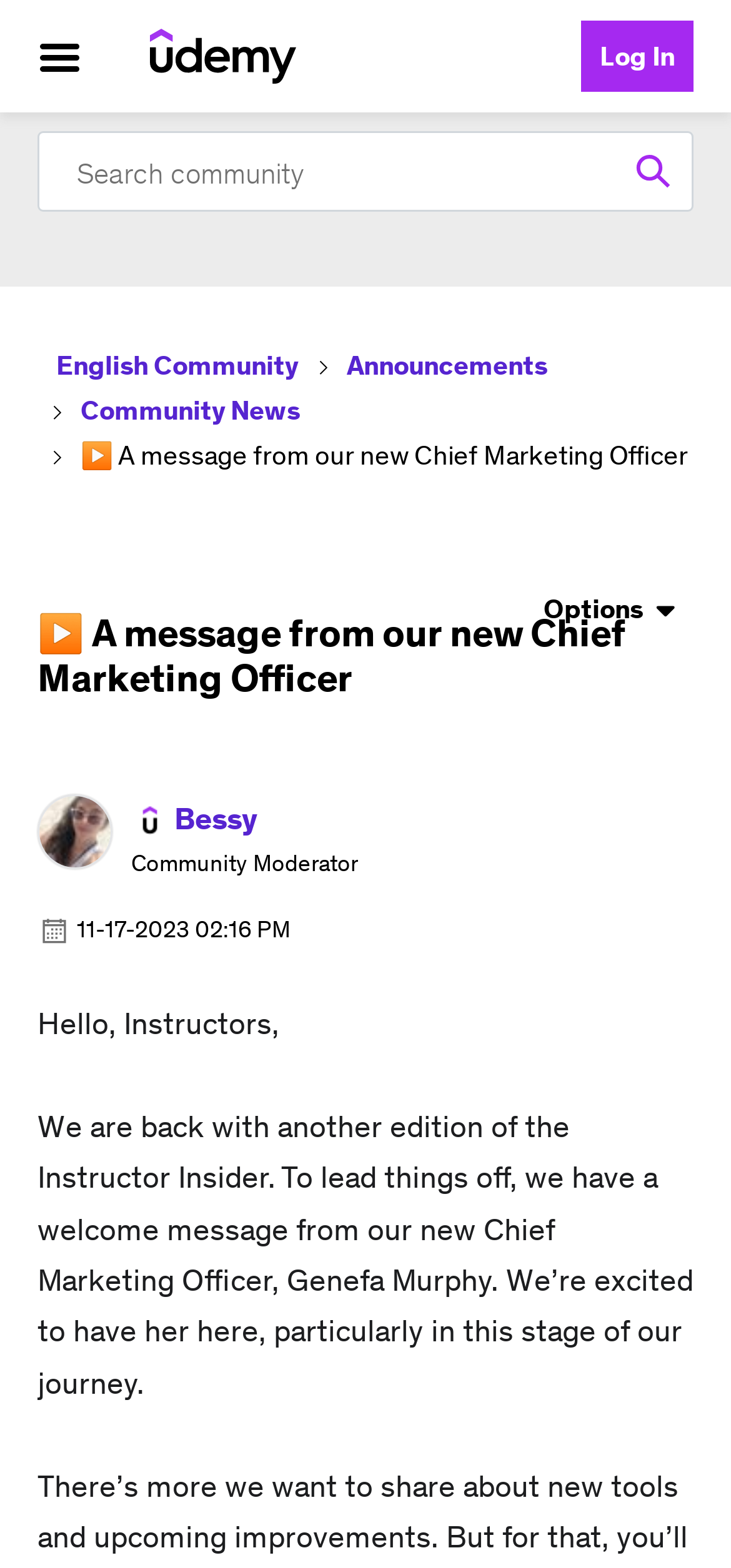Please use the details from the image to answer the following question comprehensively:
What is the purpose of the 'Search' button?

The 'Search' button is located near the top of the page, and it is accompanied by a textbox with the same label. This suggests that the button is intended to initiate a search of the community, allowing users to find specific content or topics.